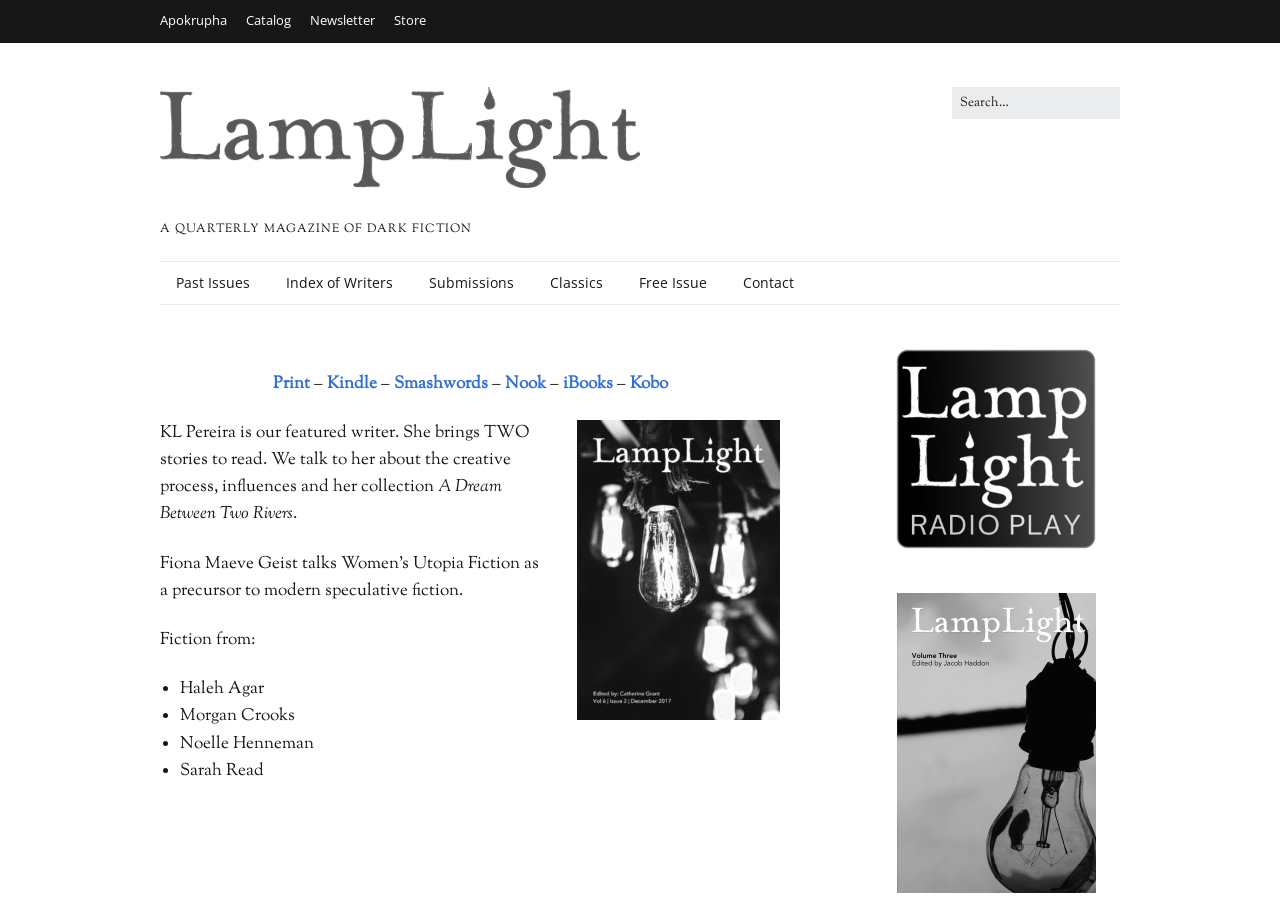Locate the bounding box coordinates of the clickable part needed for the task: "Contact the magazine".

[0.568, 0.286, 0.633, 0.332]